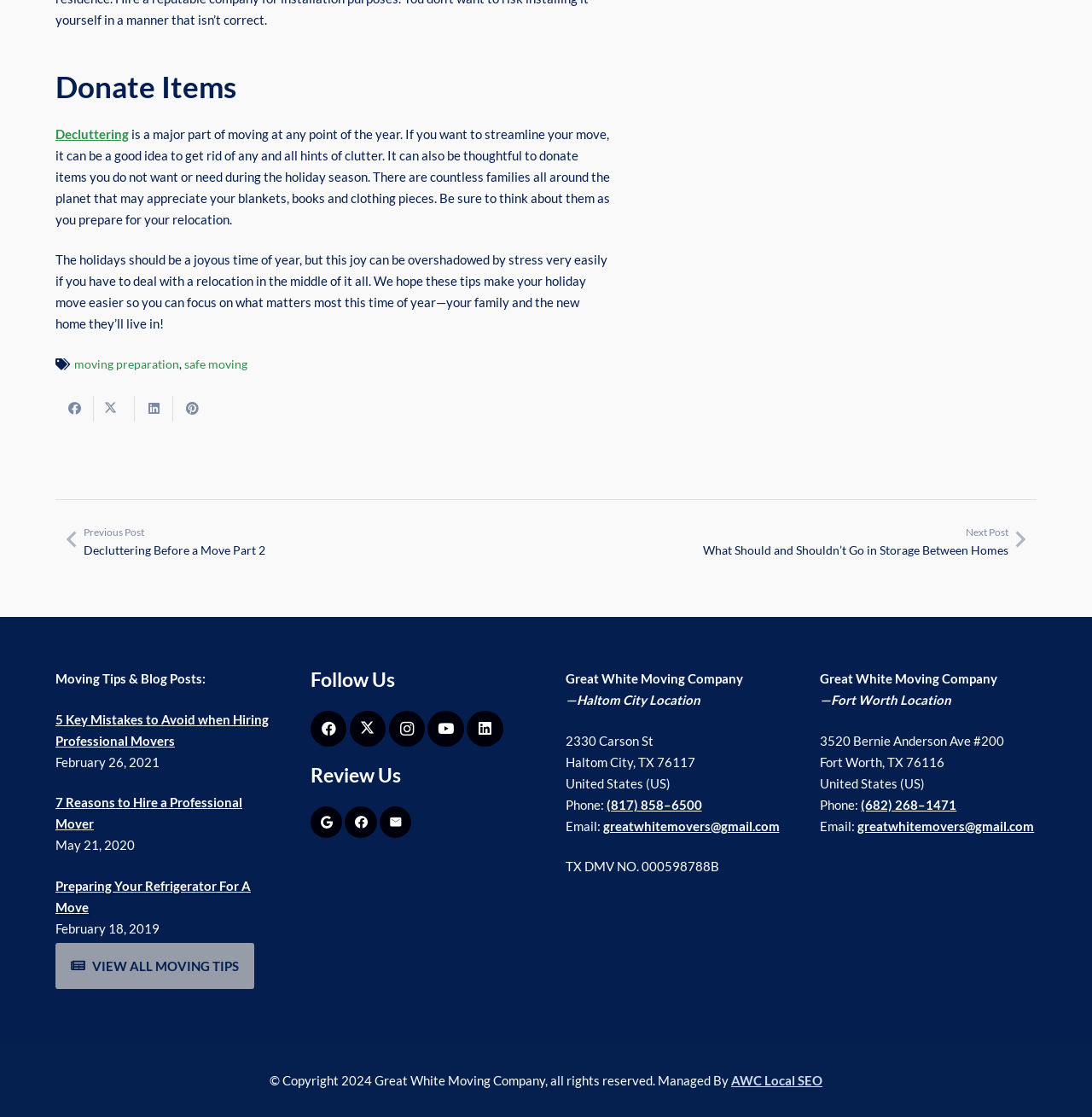Reply to the question below using a single word or brief phrase:
What is the purpose of the 'Decluttering' link?

To help with moving preparation